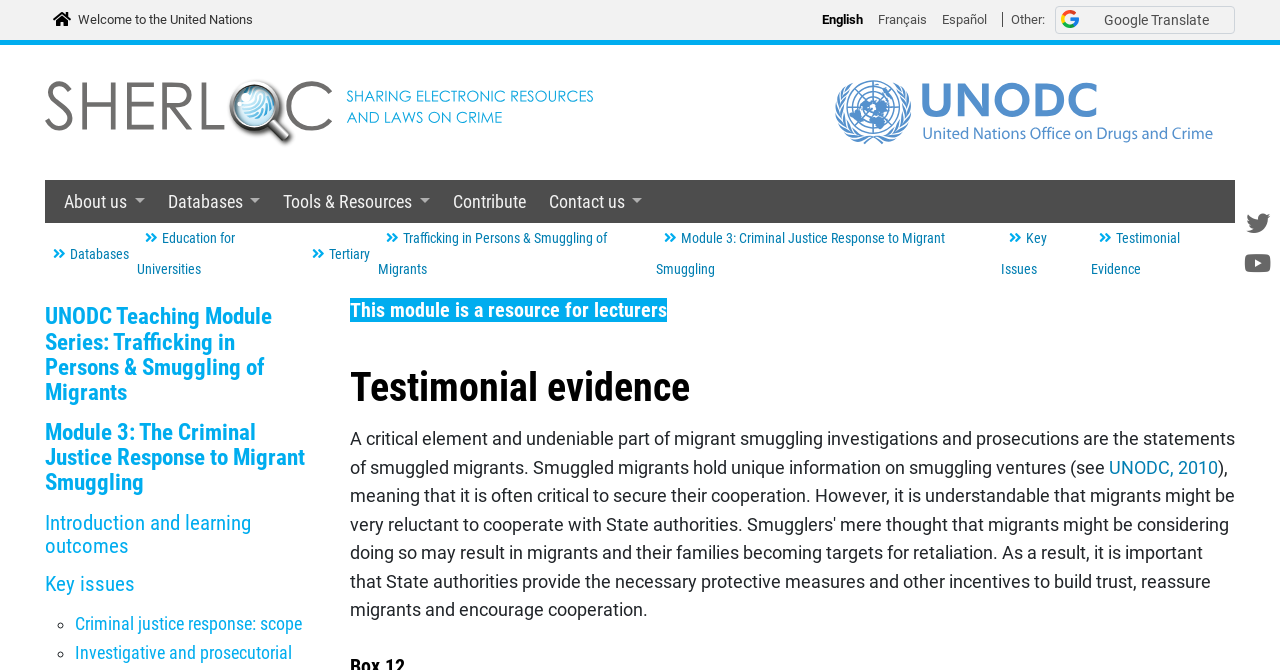Locate and provide the bounding box coordinates for the HTML element that matches this description: "Welcome to the United Nations".

[0.029, 0.01, 0.201, 0.05]